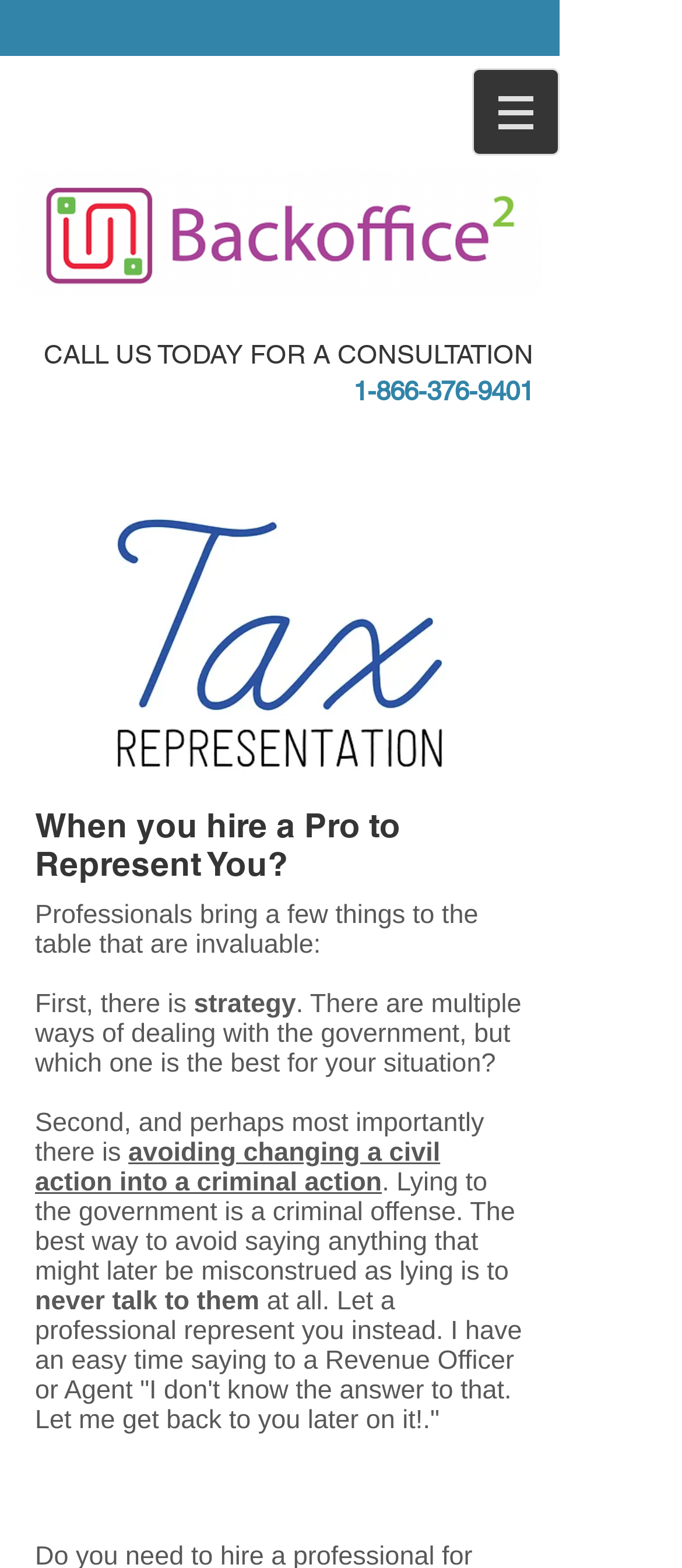What should you do when dealing with the government?
Analyze the screenshot and provide a detailed answer to the question.

I found this answer by reading the static text elements that describe the importance of never talking to the government and instead letting a professional represent you.